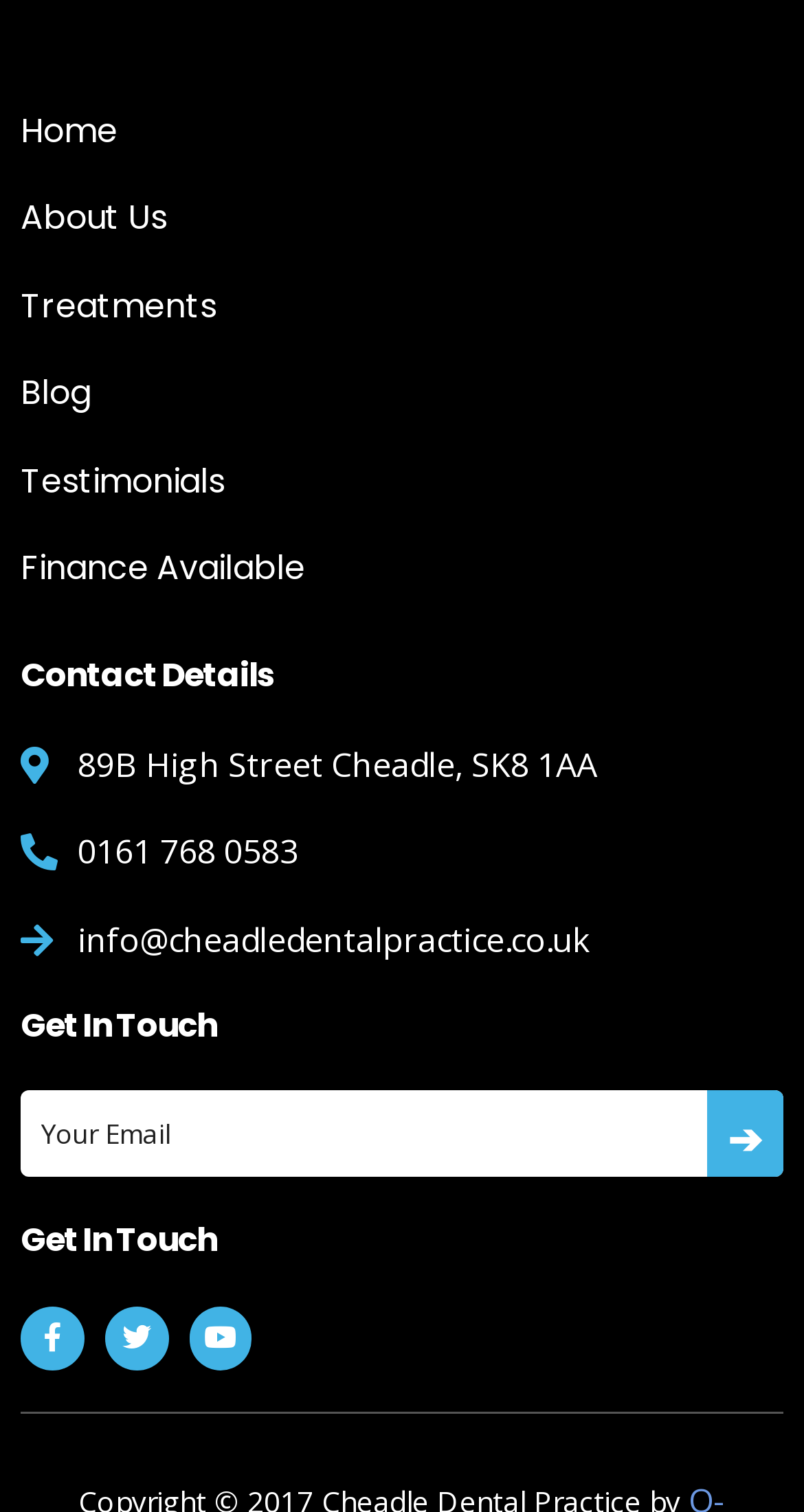Could you indicate the bounding box coordinates of the region to click in order to complete this instruction: "Send an email to the provided address".

[0.026, 0.606, 0.974, 0.637]